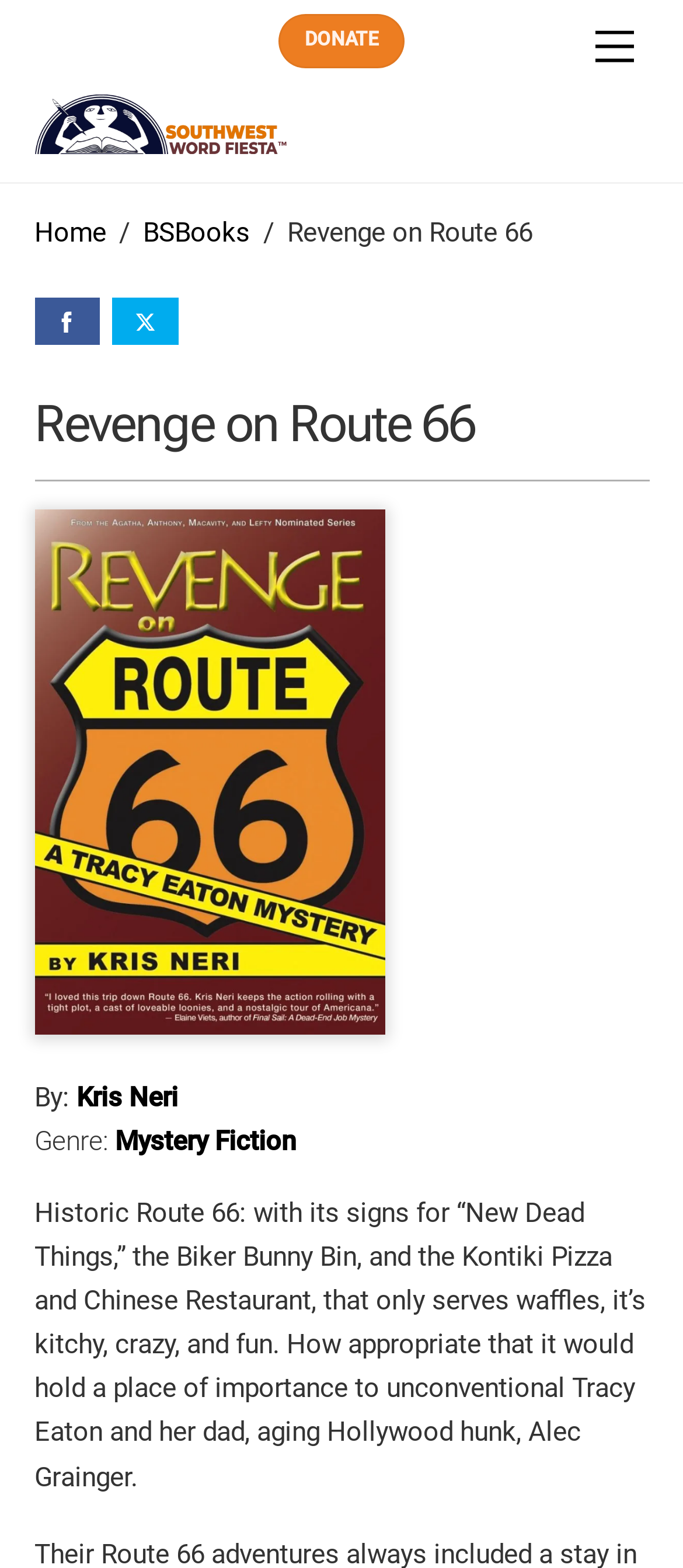Detail the various sections and features of the webpage.

This webpage is about "Revenge on Route 66" and appears to be a book's webpage. At the top, there are three links: "DONATE" on the left, "Menu" on the right, and "Southwest Word Fiesta™" in the middle, accompanied by an image with the same name. Below these links, there is a navigation section with breadcrumbs, showing the path "Home" > "BSBooks" > "Revenge on Route 66".

On the left side, there is a heading "Revenge on Route 66" followed by two social media links, "Facebook" and "Twitter", each with an accompanying image. Below these links, there is another link "Revenge on Route 66" with a larger image.

The main content of the page starts with the author's information, "By: Kris Neri", and the book's genre, "Mystery Fiction". Below this, there is a descriptive text about the book, which mentions Historic Route 66 and its quirky attractions, and how it relates to the book's protagonist, Tracy Eaton, and her father, Alec Grainger.